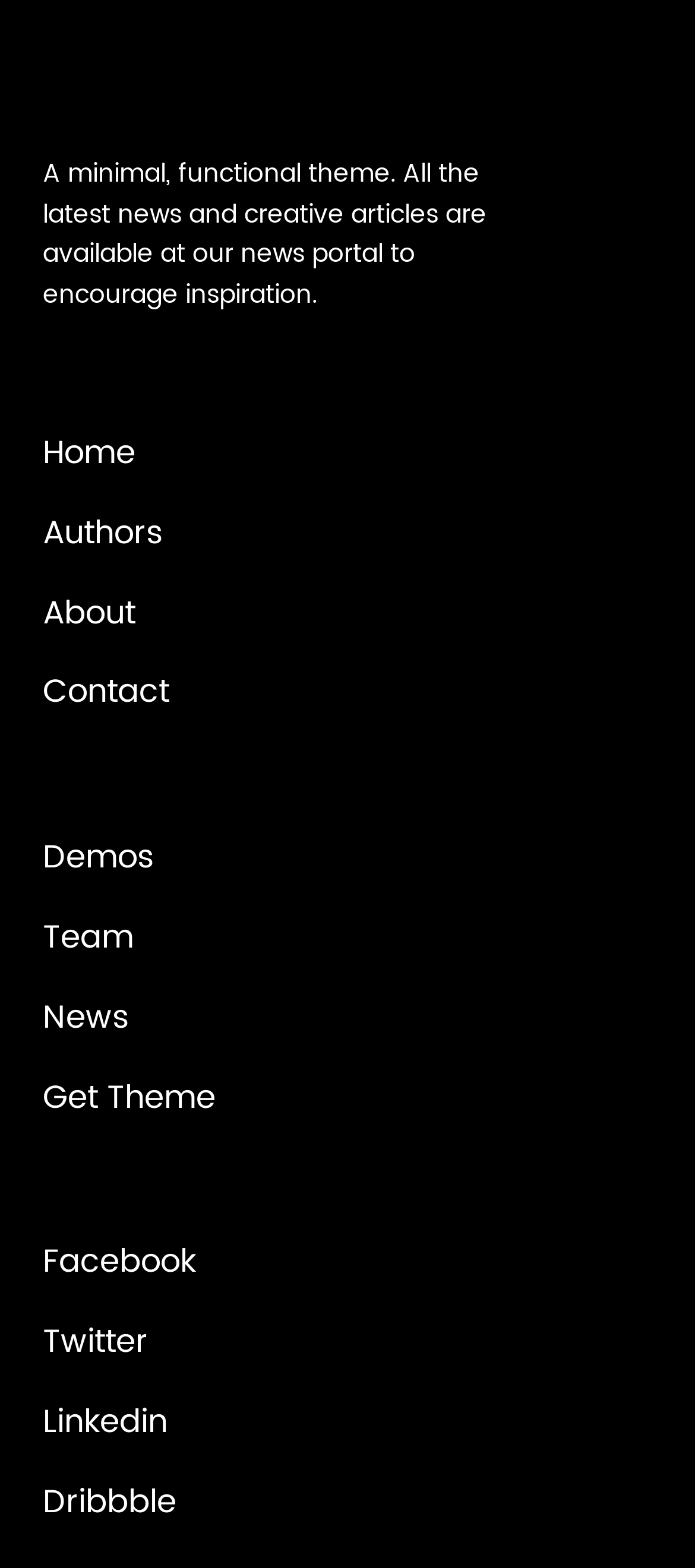Refer to the element description Team and identify the corresponding bounding box in the screenshot. Format the coordinates as (top-left x, top-left y, bottom-right x, bottom-right y) with values in the range of 0 to 1.

[0.062, 0.583, 0.192, 0.615]